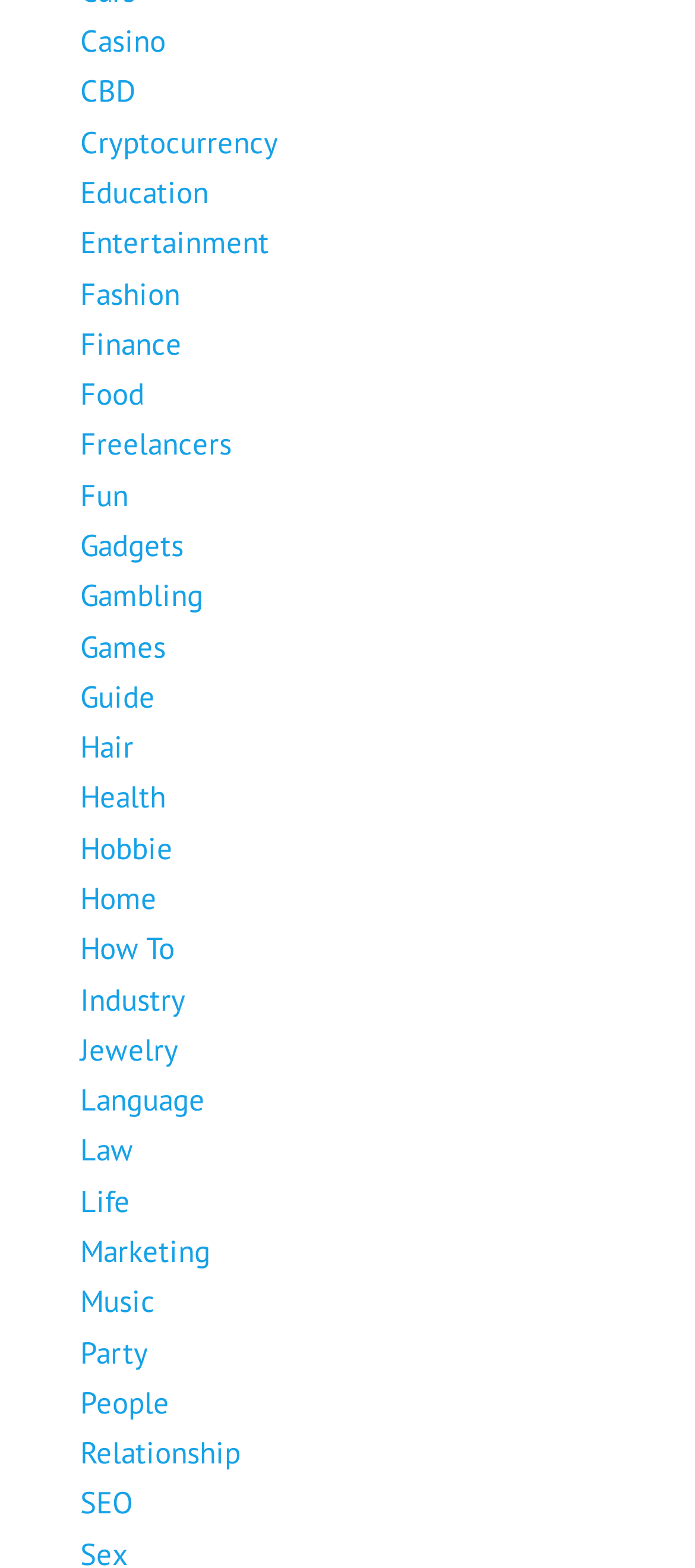Please identify the bounding box coordinates of where to click in order to follow the instruction: "Click on the Casino link".

[0.115, 0.014, 0.238, 0.039]